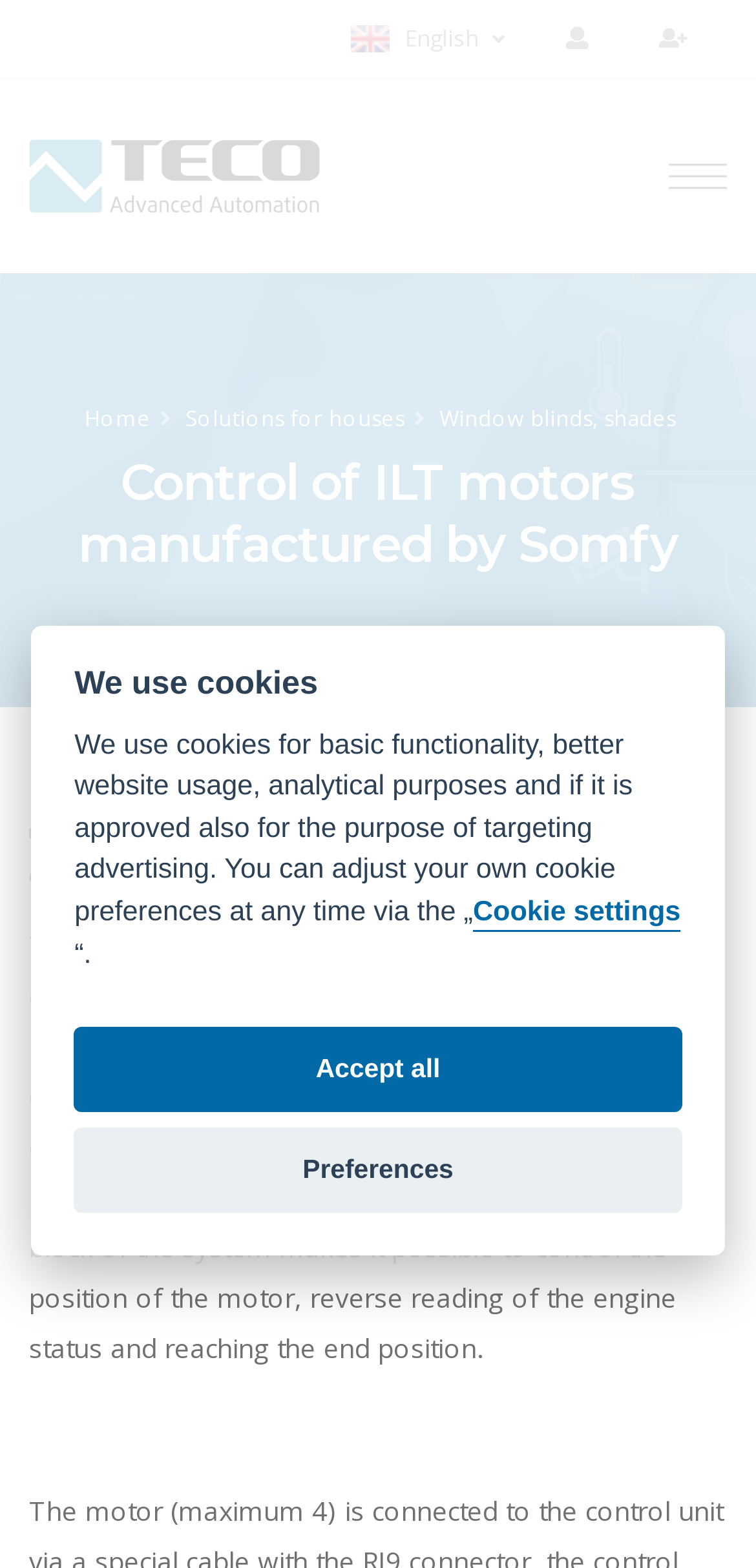What type of motors are controlled?
Examine the screenshot and reply with a single word or phrase.

ILT motors